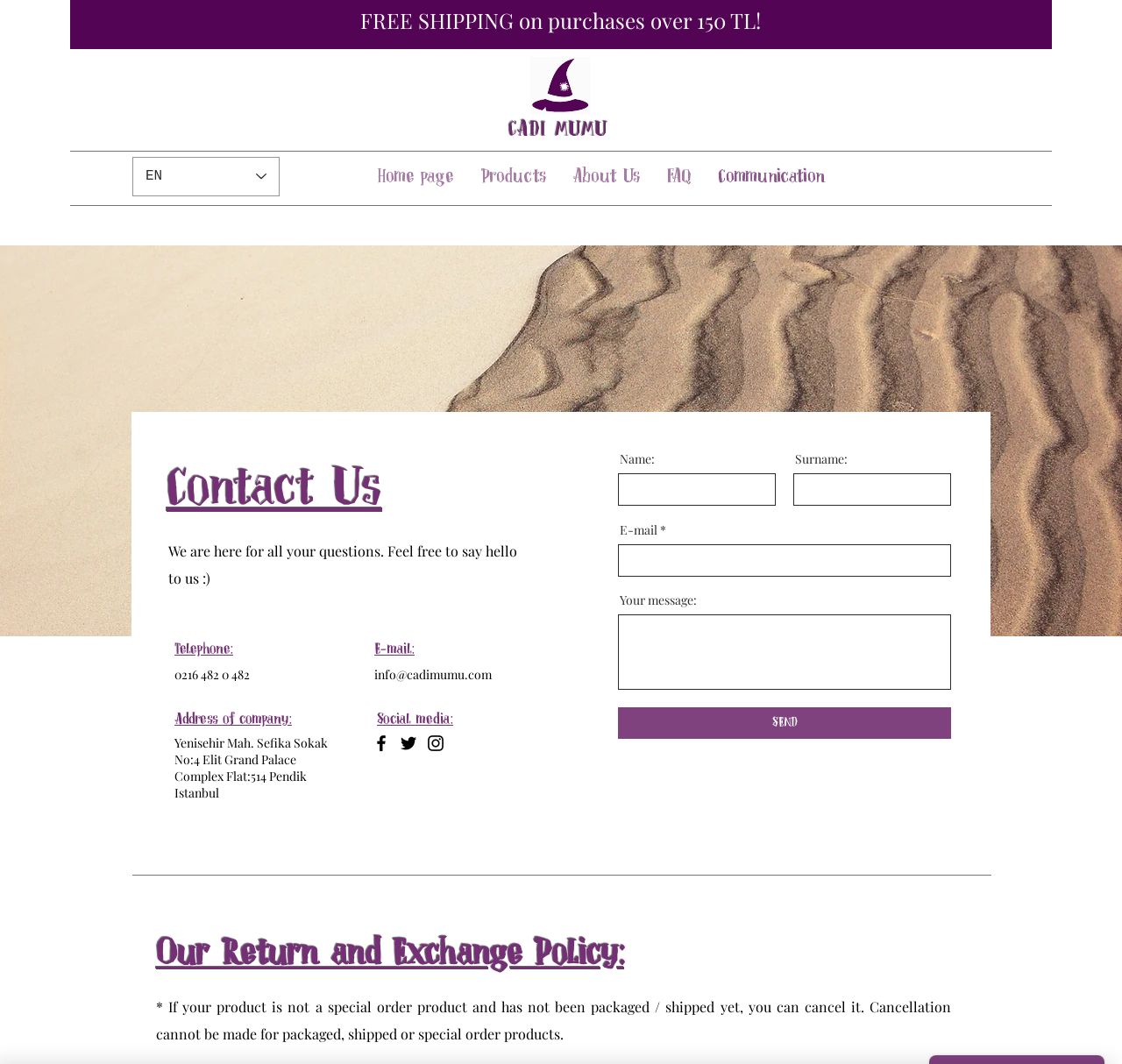What is the purpose of the form on the page?
We need a detailed and exhaustive answer to the question. Please elaborate.

I found the form by looking at the 'Contact Us' section, where it is labeled as a way to 'say hello' to the company. The form includes fields for name, surname, email, and message, and a 'SEND' button, indicating that it is used to send a message to the company.